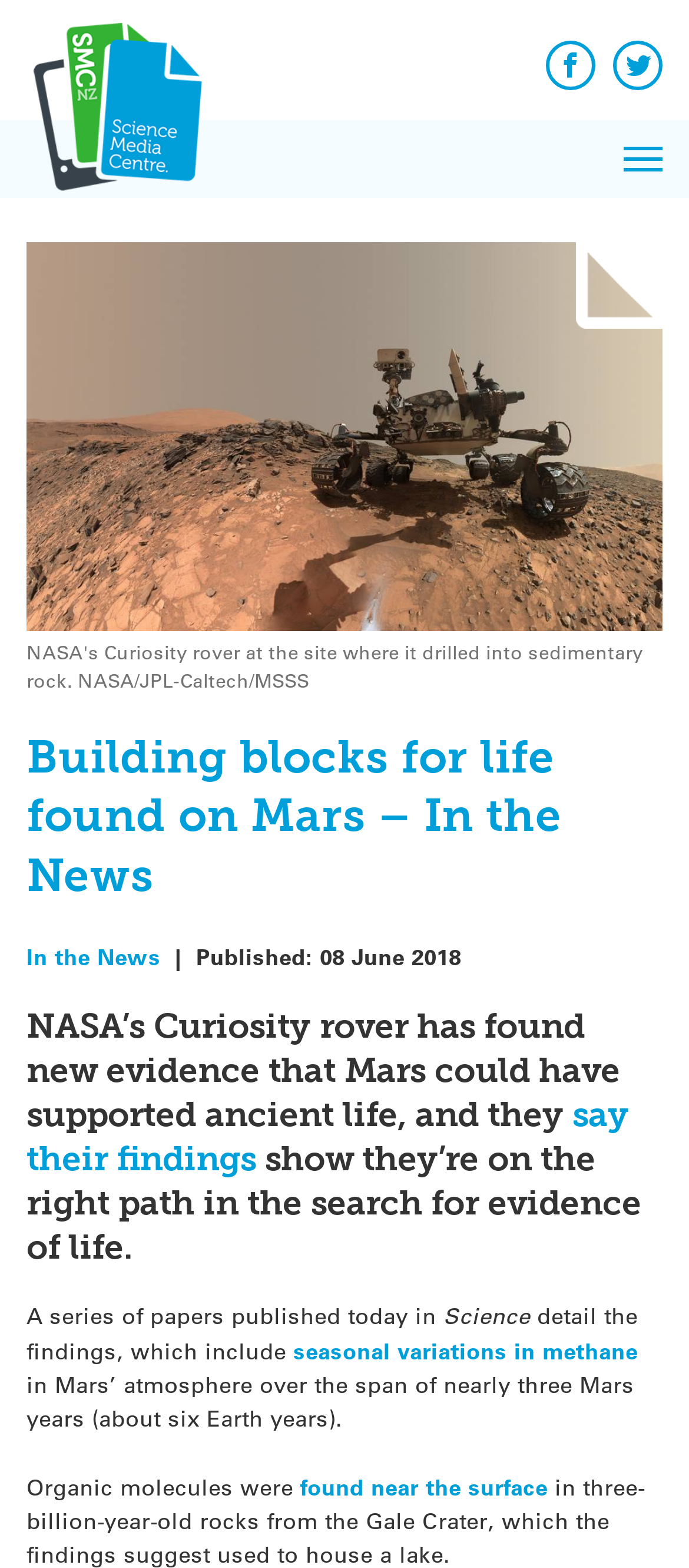What is the duration of the Mars years mentioned in the article?
Based on the image, respond with a single word or phrase.

six Earth years